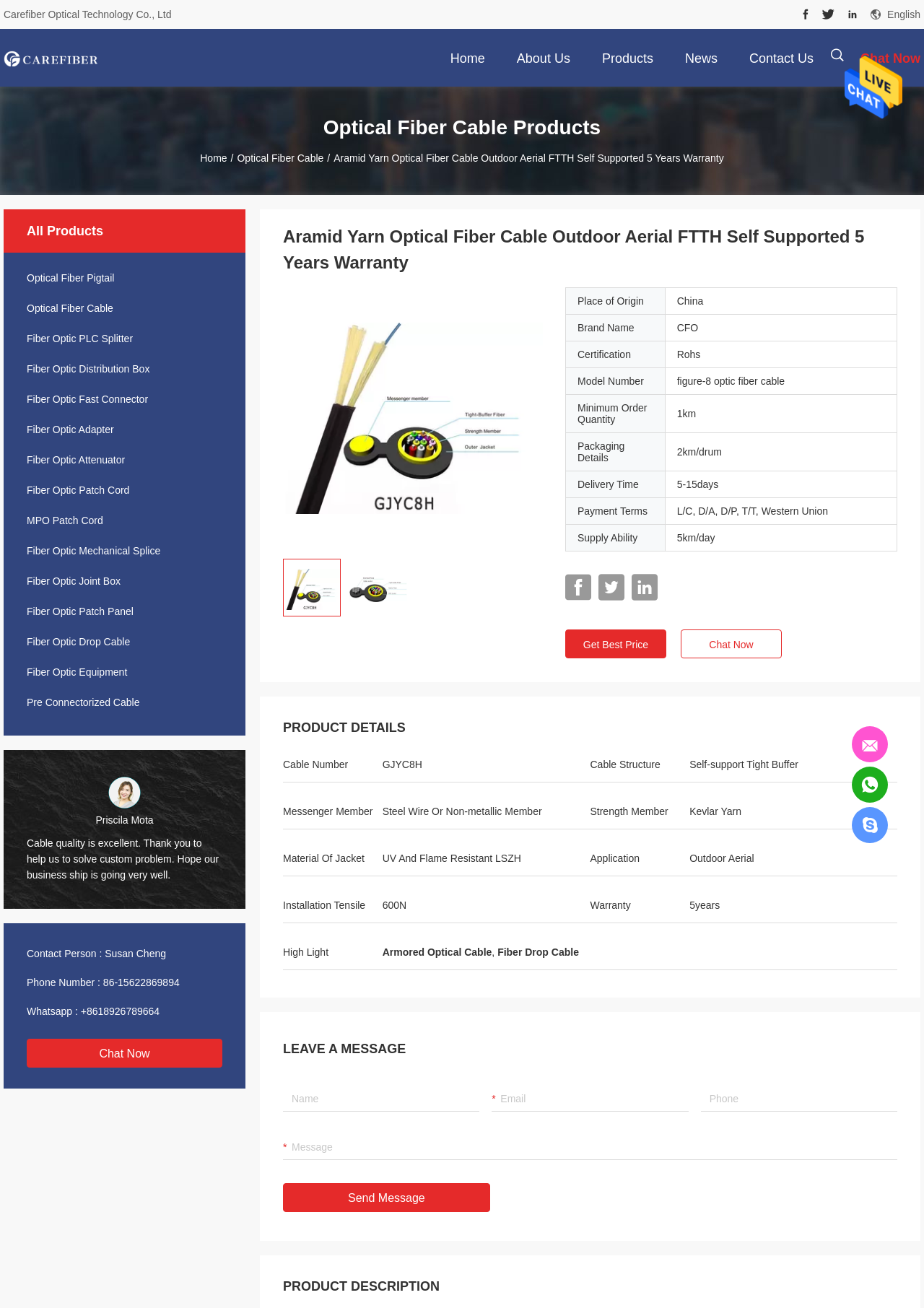Give a detailed overview of the webpage's appearance and contents.

This webpage is about a product called "Aramid Yarn Optical Fiber Cable Outdoor Aerial FTTH Self Supported 5 Years Warranty" from a company called Carefiber Optical Technology Co., Ltd. At the top of the page, there is a navigation menu with links to "Home", "About Us", "Products", "News", and "Contact Us". Below the navigation menu, there is a search bar with a placeholder text "What are you looking for...".

On the left side of the page, there is a list of product categories, including "Optical Fiber Pigtail", "Optical Fiber Cable", "Fiber Optic PLC Splitter", and more. Each category has a heading and a link to a corresponding page.

In the main content area, there is a product description and details about the "Aramid Yarn Optical Fiber Cable Outdoor Aerial FTTH Self Supported 5 Years Warranty" product. There are two images of the product, and a table with product specifications, including "Place of Origin", "Brand Name", and "Certification".

Below the product details, there are two customer testimonials with images and quotes from satisfied customers. On the right side of the page, there is a contact information section with the company's contact person, phone number, and WhatsApp number. There is also a "Chat Now" button.

At the bottom of the page, there is a link to "Send Message" and a few social media icons. The overall layout of the page is organized and easy to navigate, with clear headings and concise text.